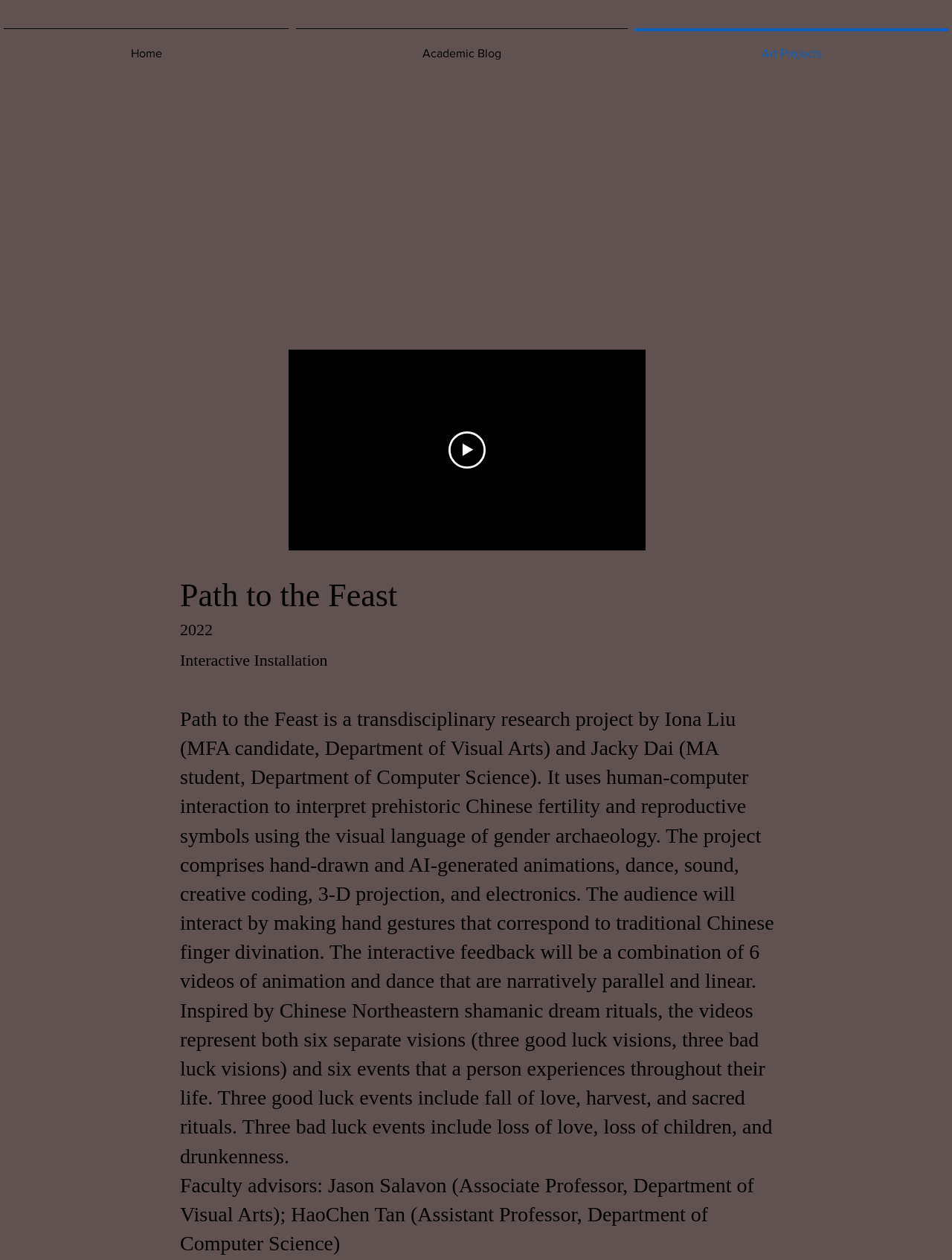Extract the bounding box coordinates of the UI element described: "aria-label="Play video"". Provide the coordinates in the format [left, top, right, bottom] with values ranging from 0 to 1.

[0.471, 0.342, 0.51, 0.372]